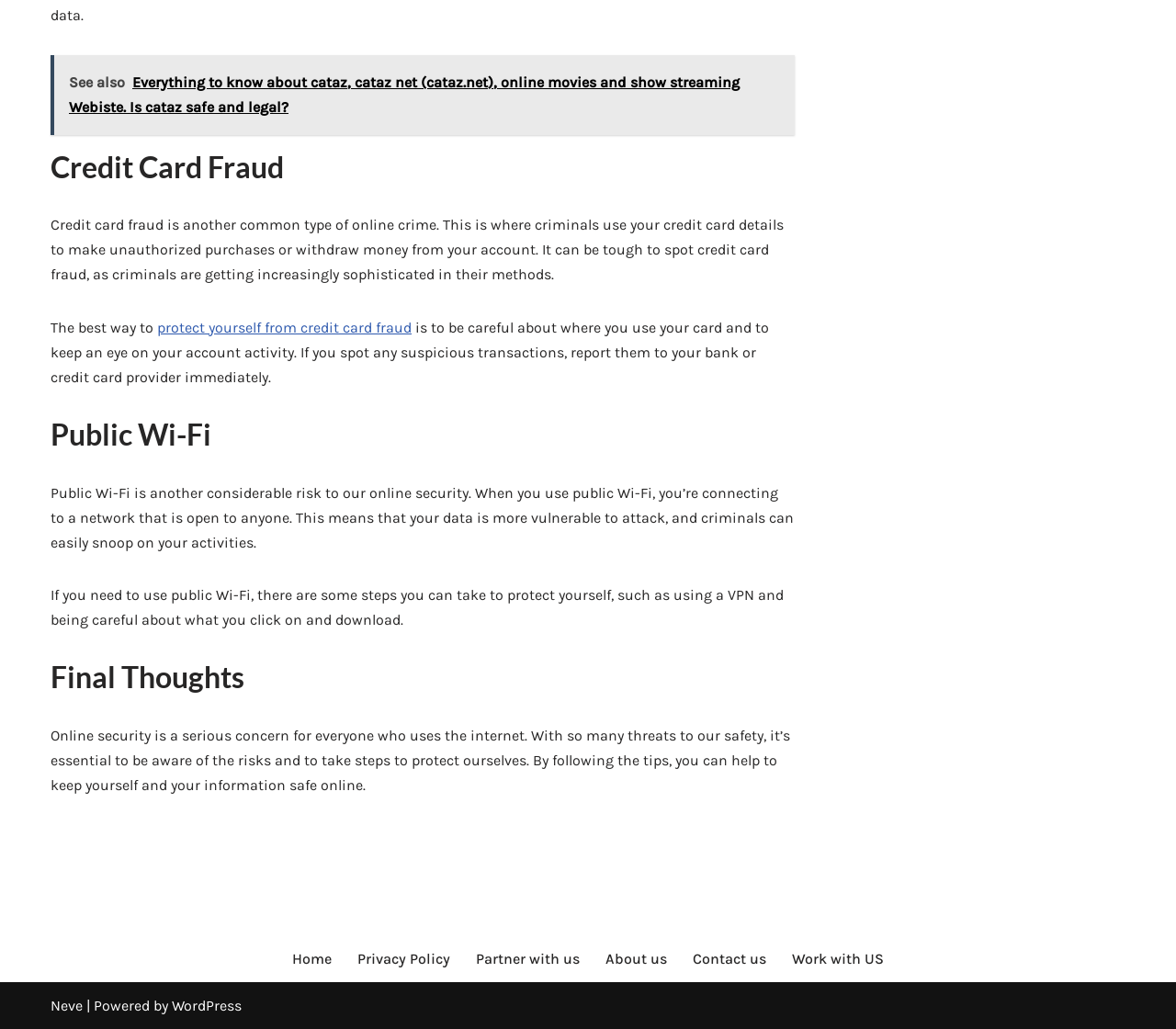What is the purpose of the footer menu?
Please provide a single word or phrase answer based on the image.

Navigation